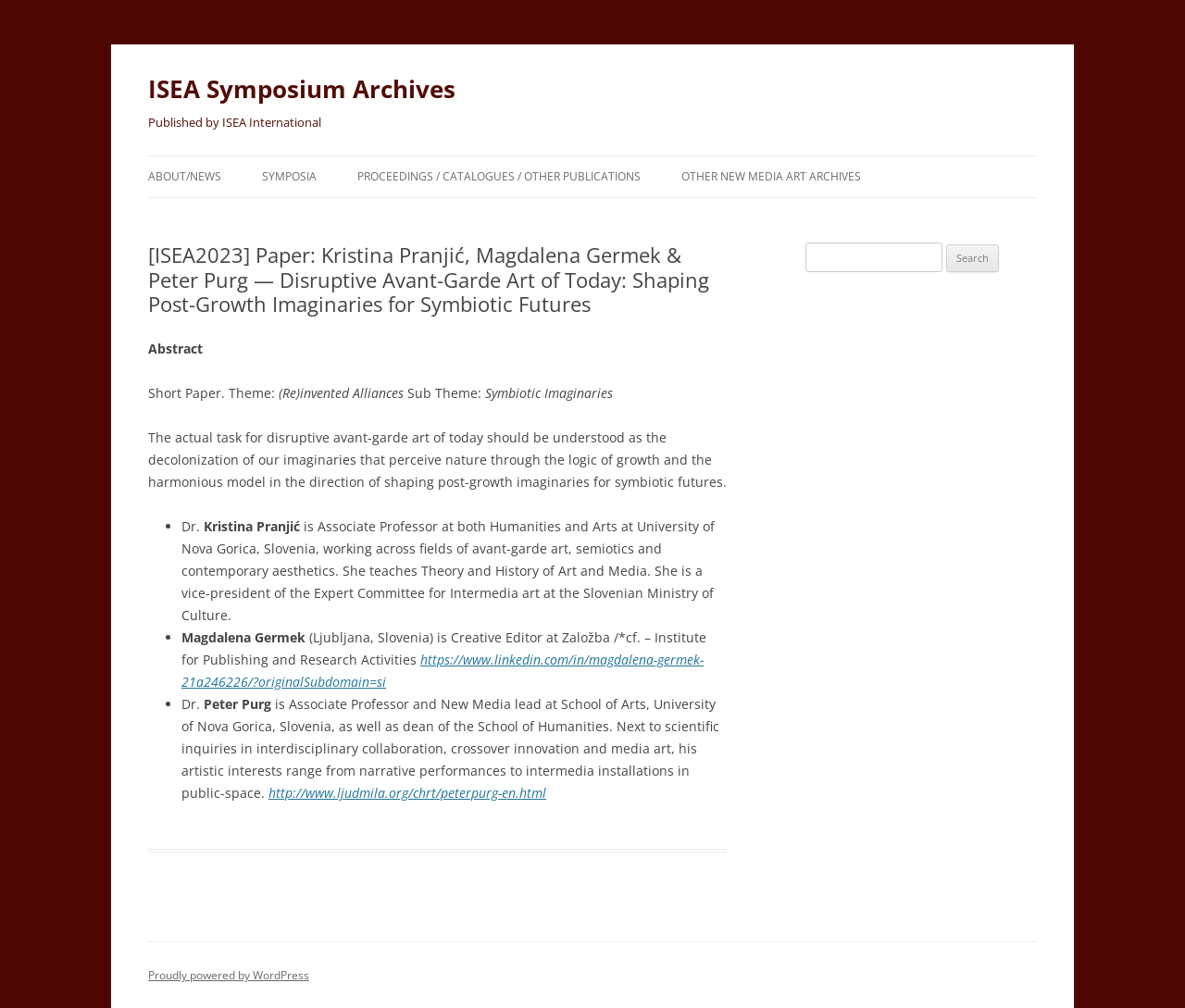Please specify the bounding box coordinates for the clickable region that will help you carry out the instruction: "Watch with Gear Radar".

None